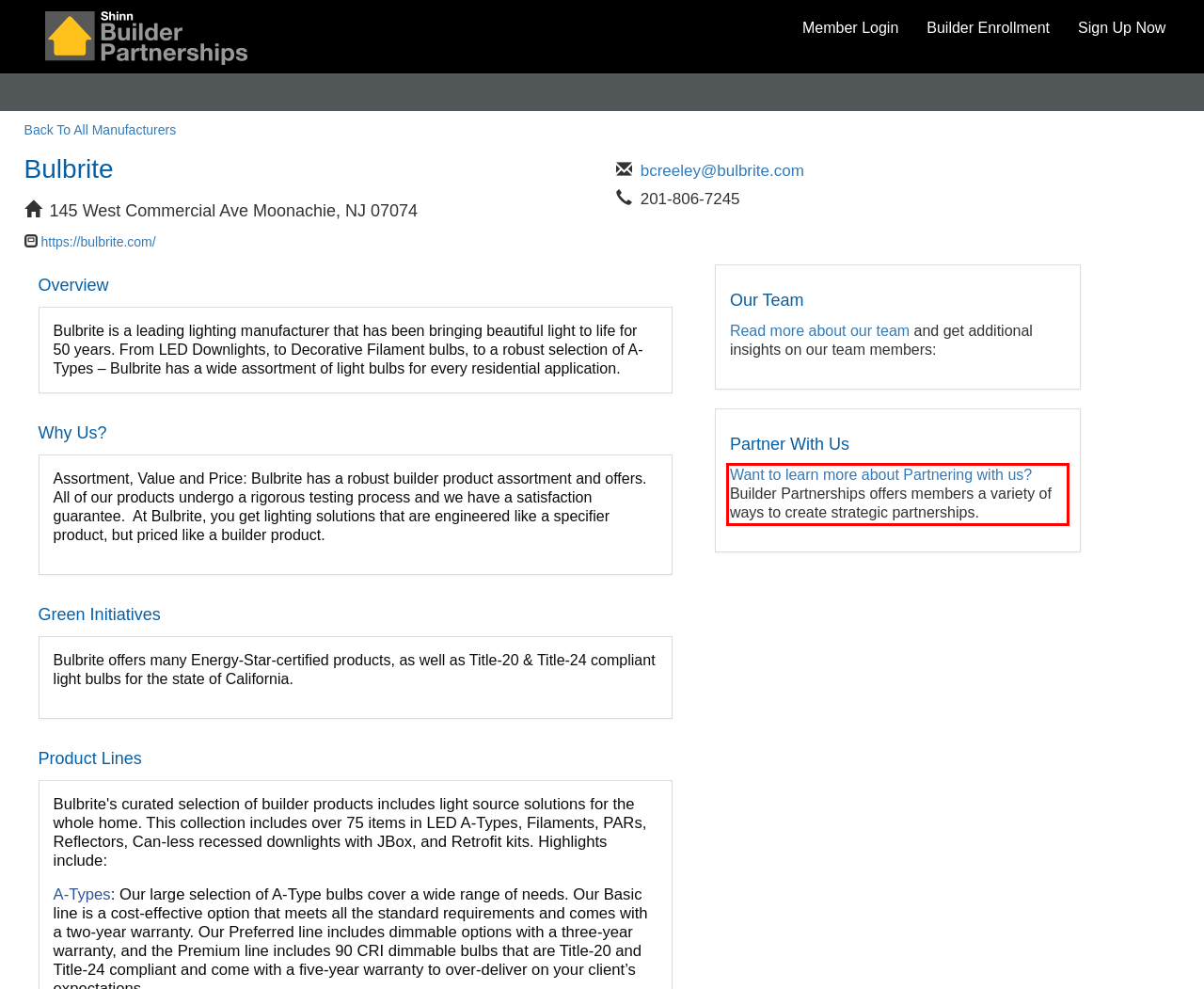Perform OCR on the text inside the red-bordered box in the provided screenshot and output the content.

Want to learn more about Partnering with us? Builder Partnerships offers members a variety of ways to create strategic partnerships.